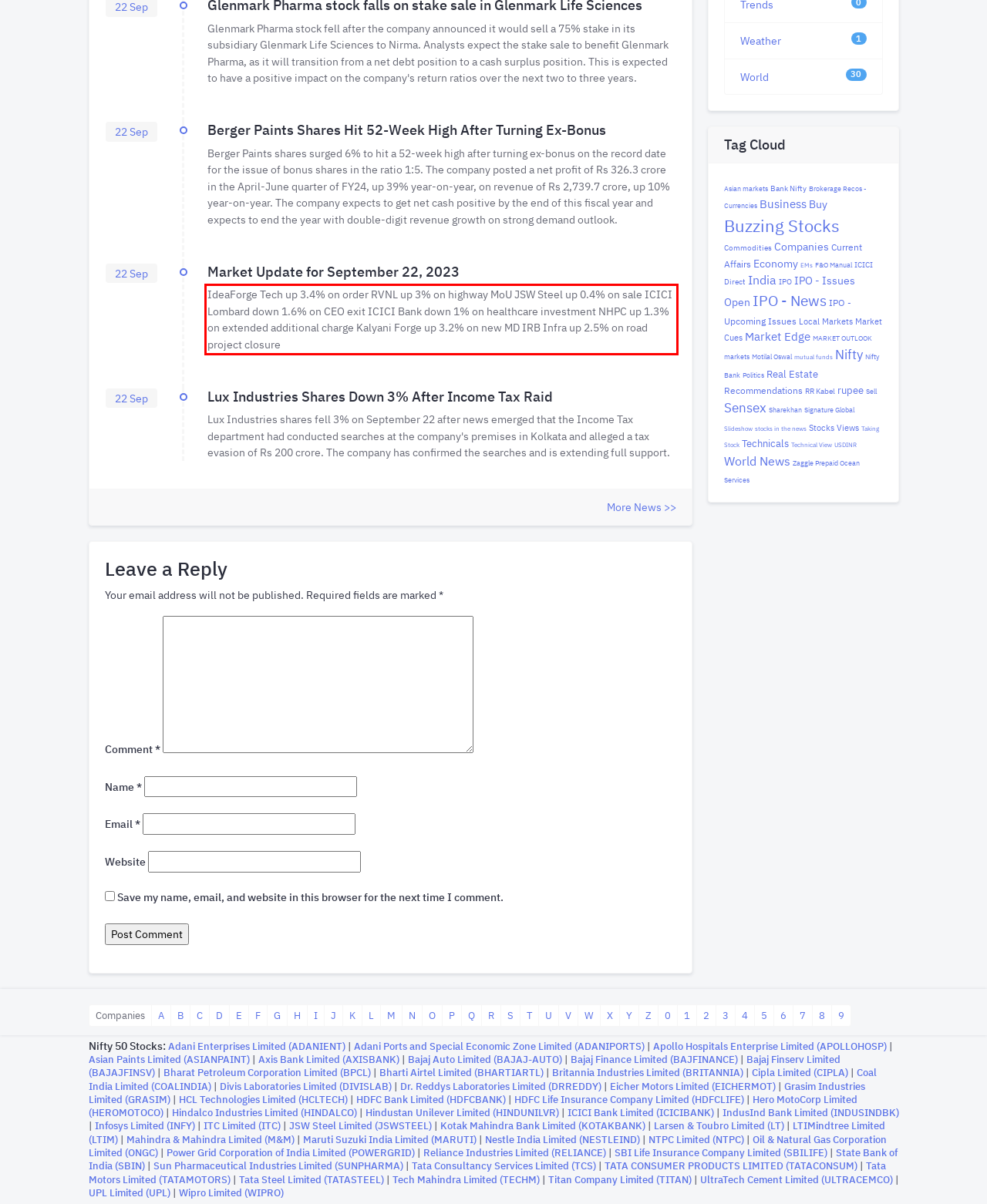The screenshot provided shows a webpage with a red bounding box. Apply OCR to the text within this red bounding box and provide the extracted content.

IdeaForge Tech up 3.4% on order RVNL up 3% on highway MoU JSW Steel up 0.4% on sale ICICI Lombard down 1.6% on CEO exit ICICI Bank down 1% on healthcare investment NHPC up 1.3% on extended additional charge Kalyani Forge up 3.2% on new MD IRB Infra up 2.5% on road project closure